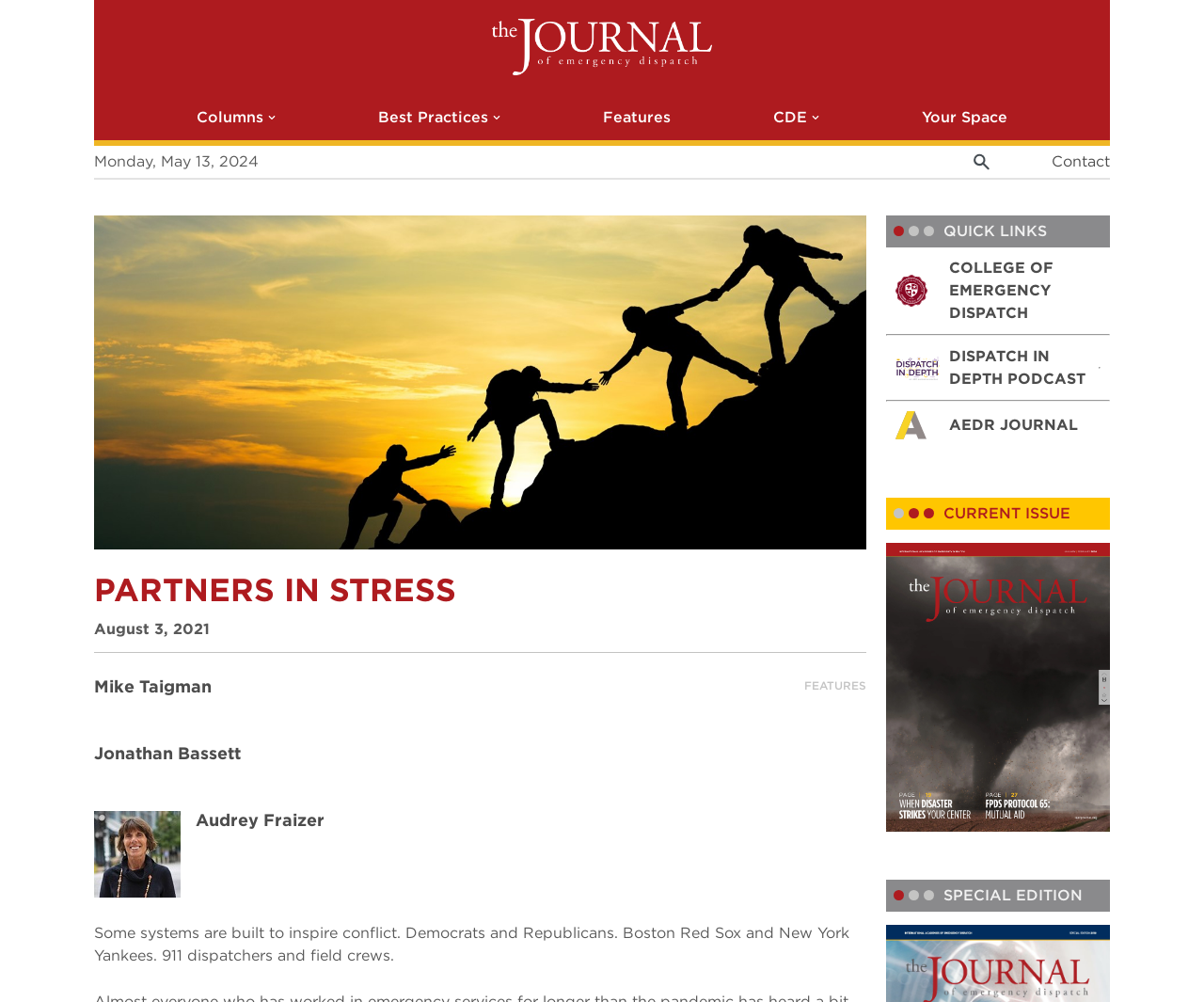What is the name of the journal?
Refer to the screenshot and respond with a concise word or phrase.

IAED Journal